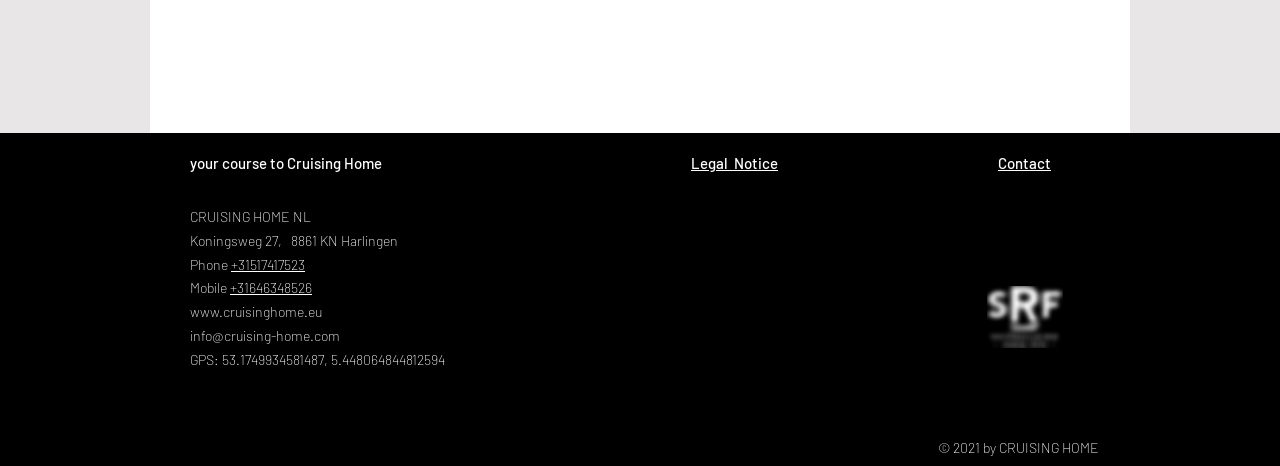Provide a one-word or brief phrase answer to the question:
What is the copyright year?

2021